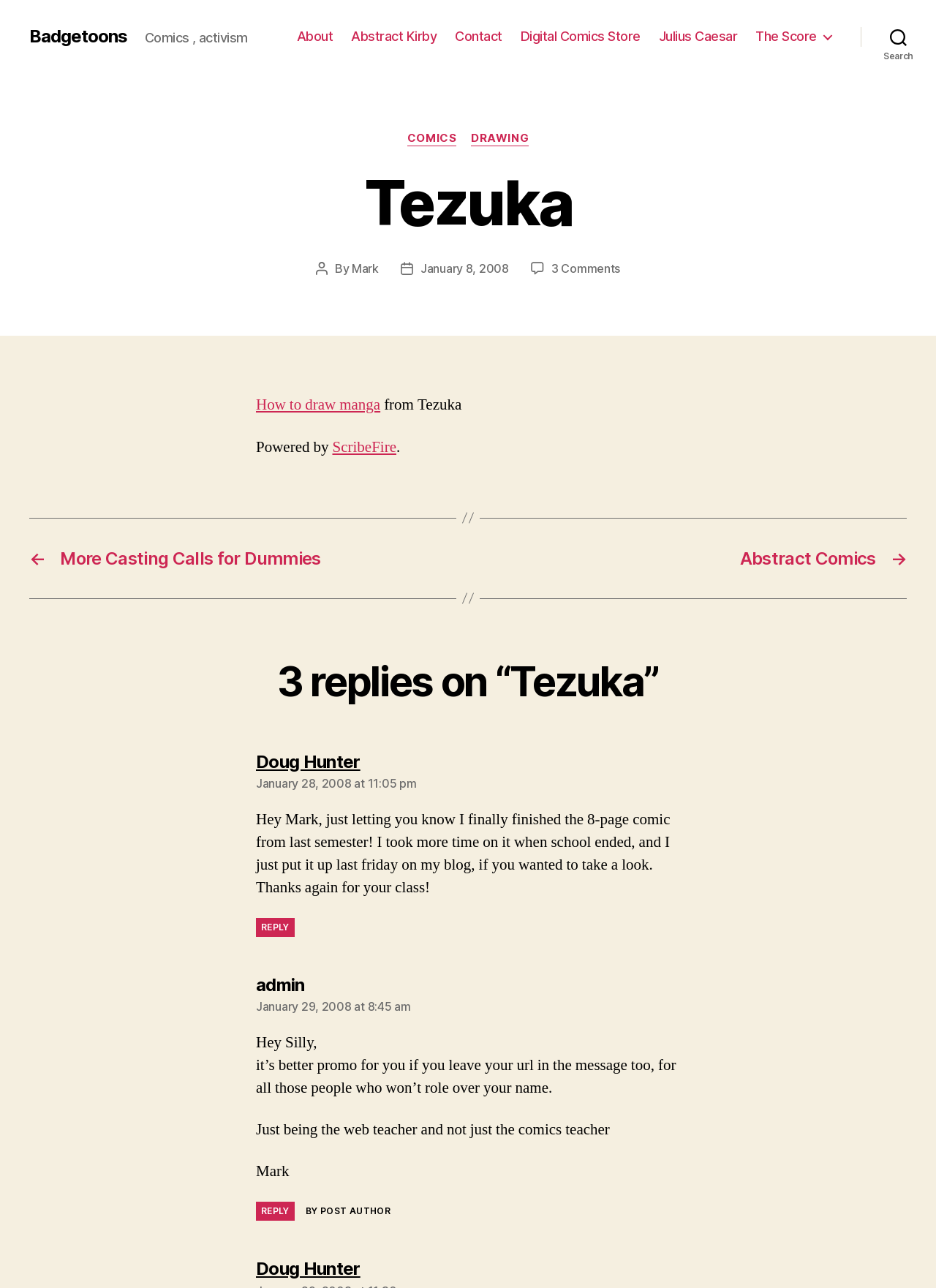What is the date of the post 'Tezuka'?
Could you give a comprehensive explanation in response to this question?

The date of the post 'Tezuka' is mentioned as 'January 8, 2008' in the section where the post details are provided.